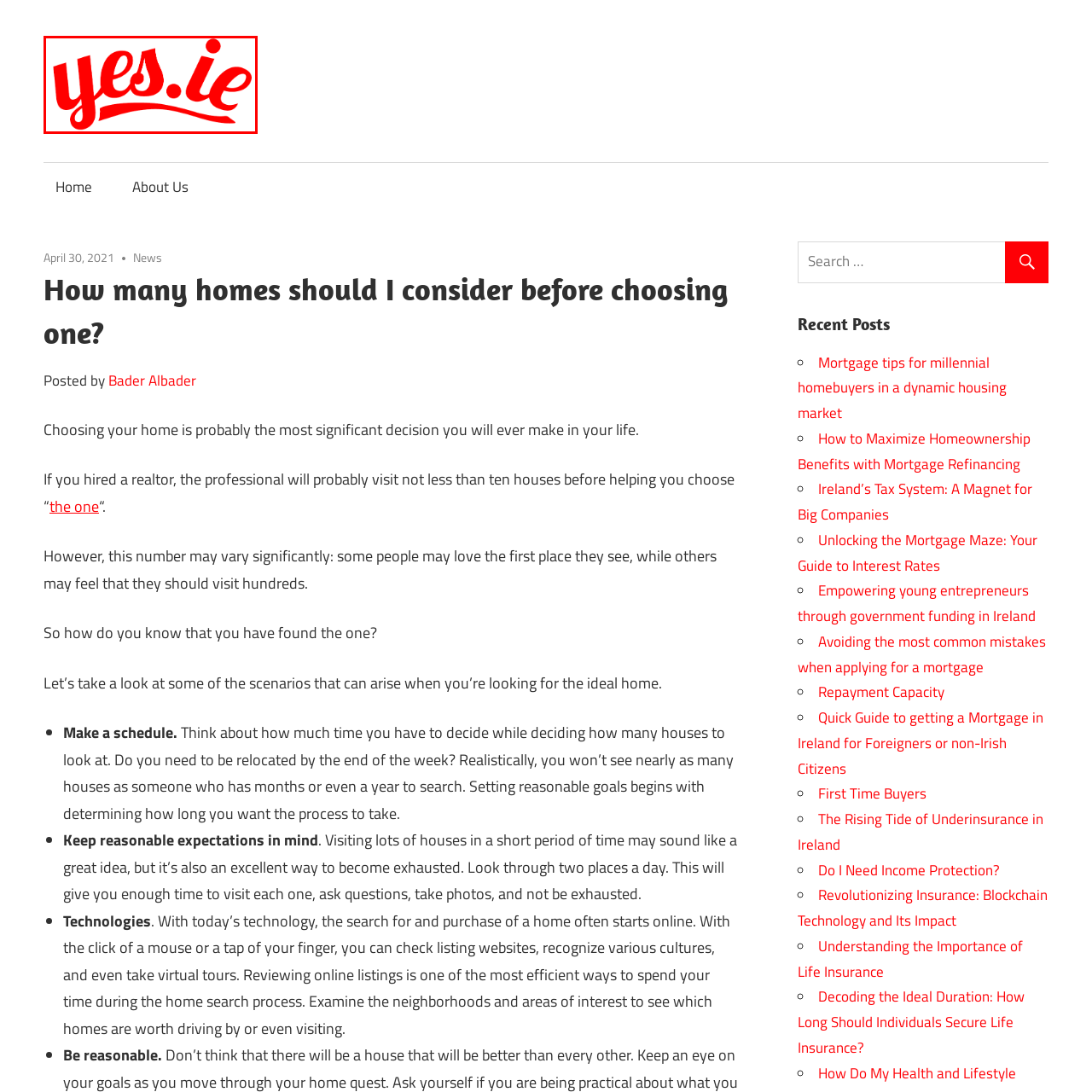Explain the image in the red bounding box with extensive details.

The image features the logo of Yes.ie, displayed prominently in a vibrant red color. The stylized text emphasizes the brand's focus on engaging potential customers in the real estate market, communicating a sense of enthusiasm and modernity. Yes.ie serves as an online brokerage, designed to streamline the home buying process by combining affordability with a broad selection of options, catering especially to those navigating the complexities of property searches in today's market. This logo encapsulates the brand's identity and mission, making it a recognizable symbol within the realm of online real estate services in Ireland.